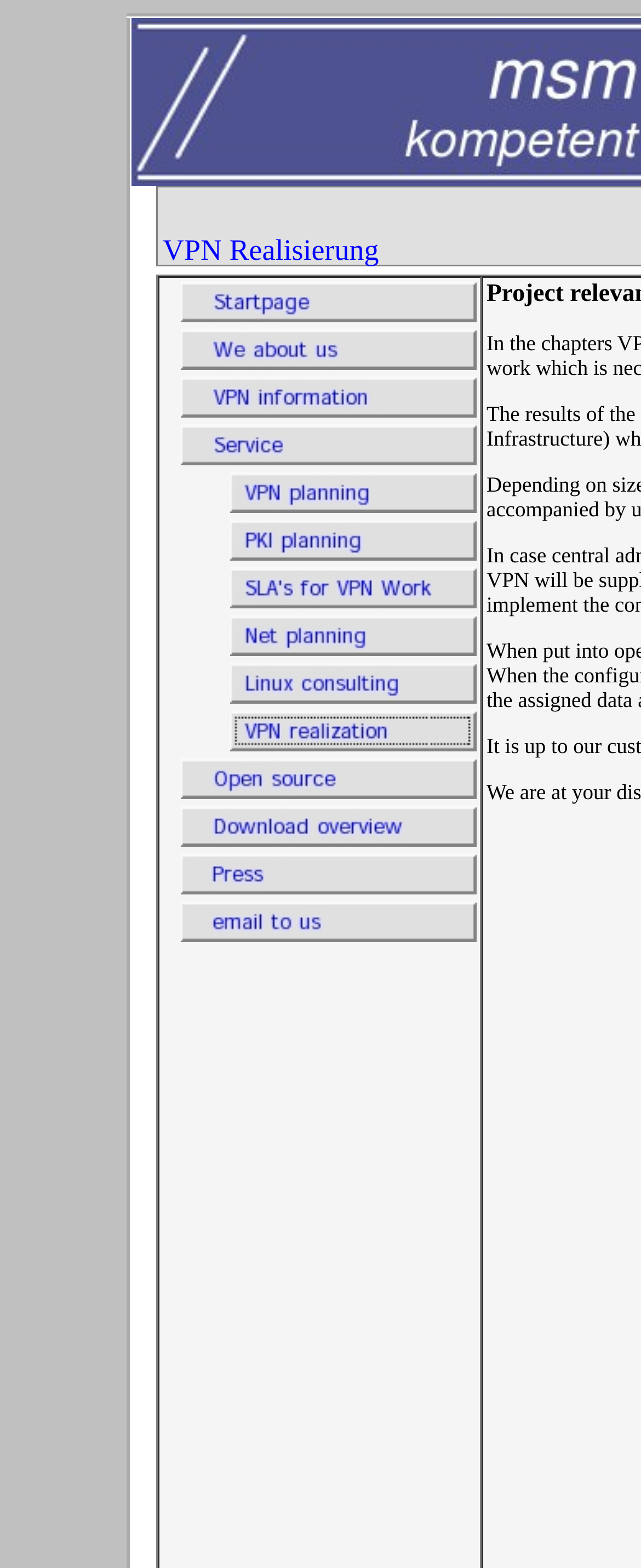What is the purpose of the images associated with each link?
Answer the question with just one word or phrase using the image.

Icon or logo